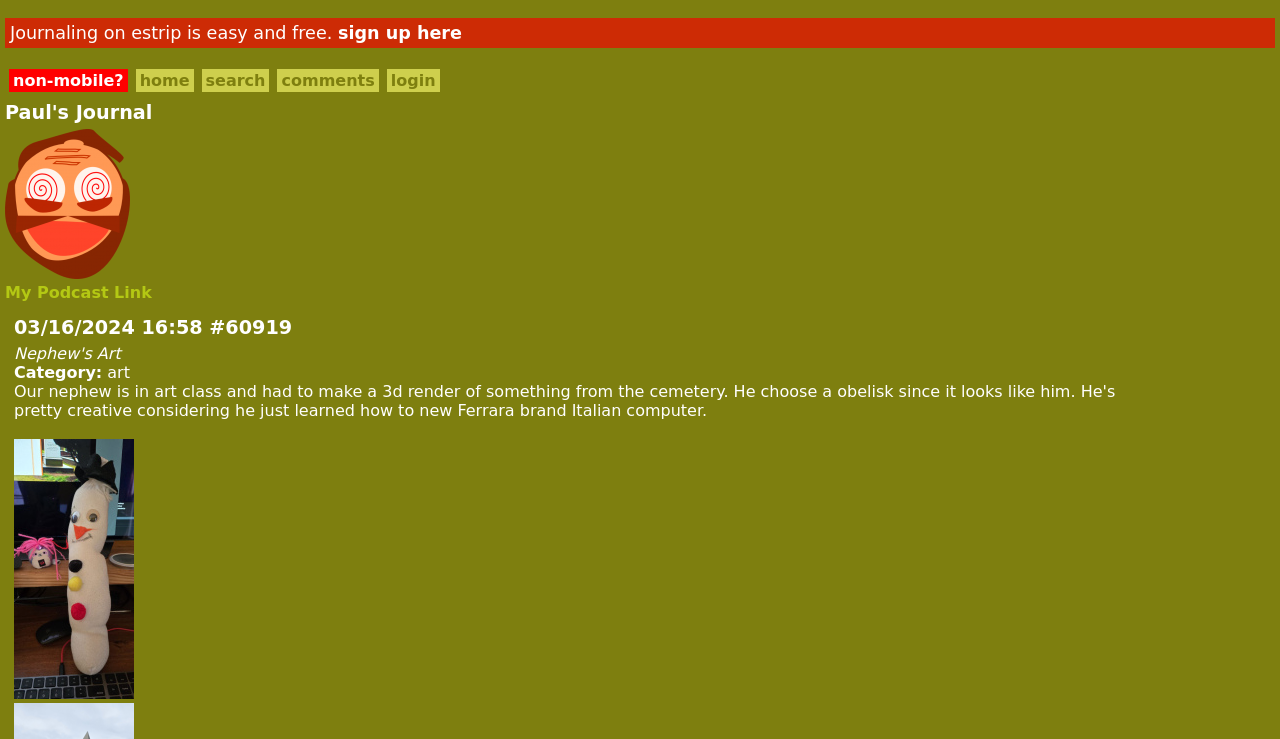Find the bounding box coordinates for the element that must be clicked to complete the instruction: "sign up for an account". The coordinates should be four float numbers between 0 and 1, indicated as [left, top, right, bottom].

[0.264, 0.031, 0.361, 0.058]